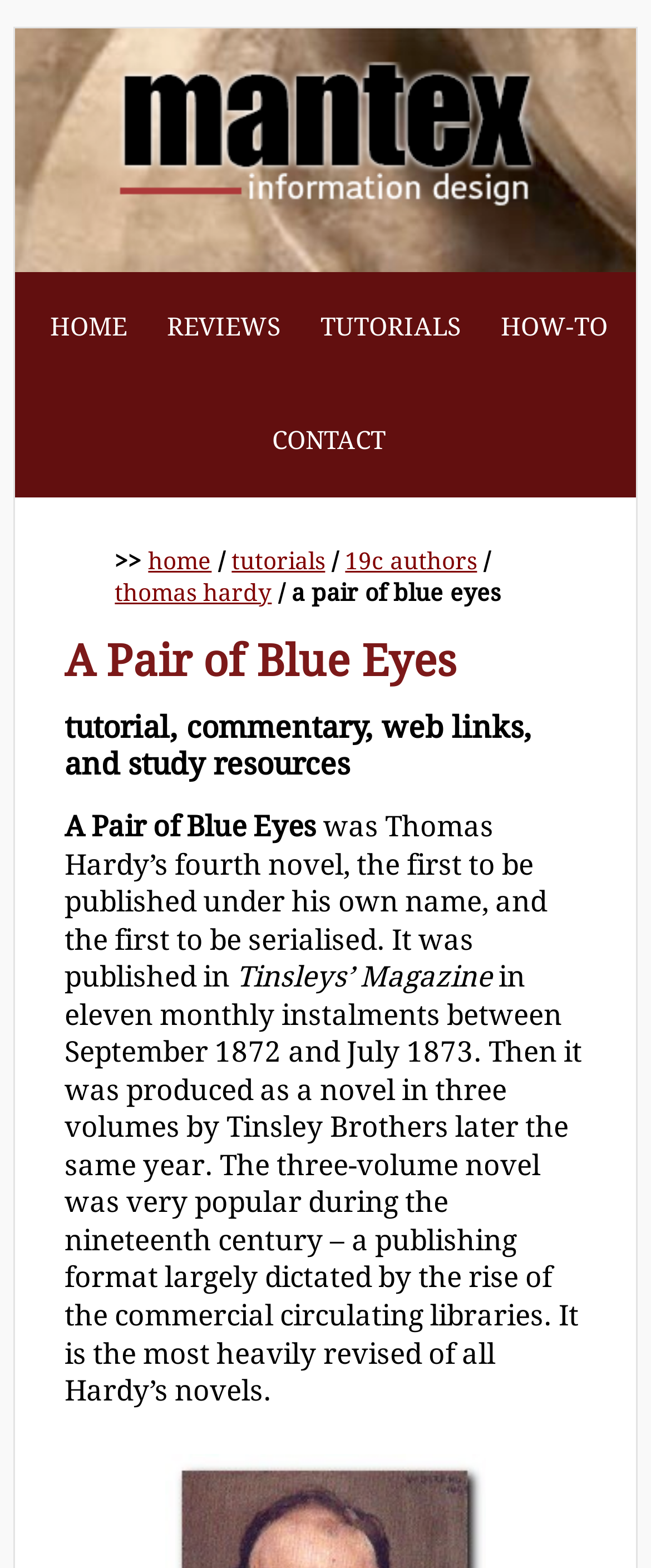Please answer the following question using a single word or phrase: How many volumes was the novel published in?

three